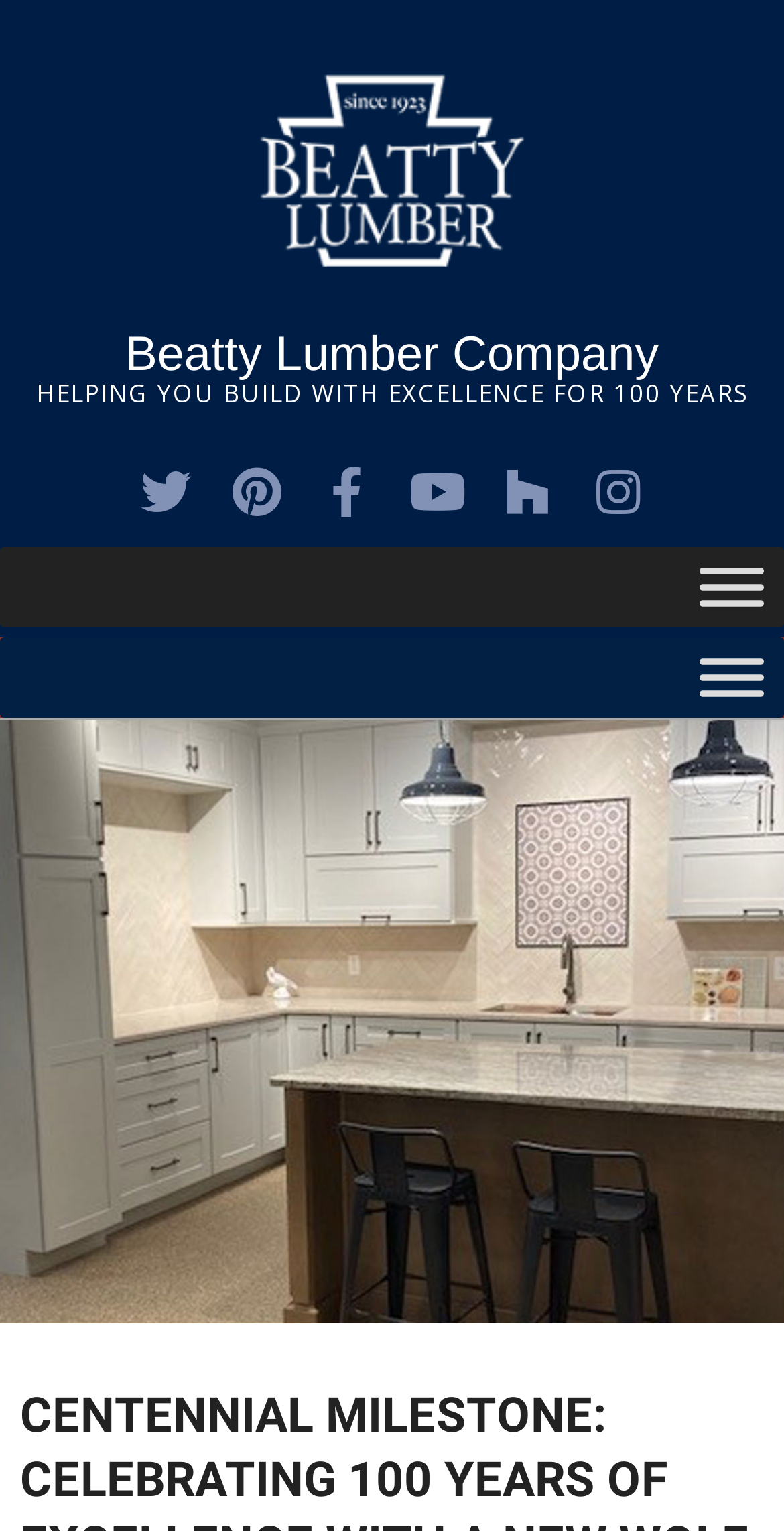What is the position of the company logo?
Using the details from the image, give an elaborate explanation to answer the question.

I determined the position of the company logo by looking at the bounding box coordinates of the image element with the text 'Beatty Lumber Company', which has a y1 value of 0.02, indicating that it is near the top of the webpage, and an x1 value of 0.321, indicating that it is near the left side of the webpage.